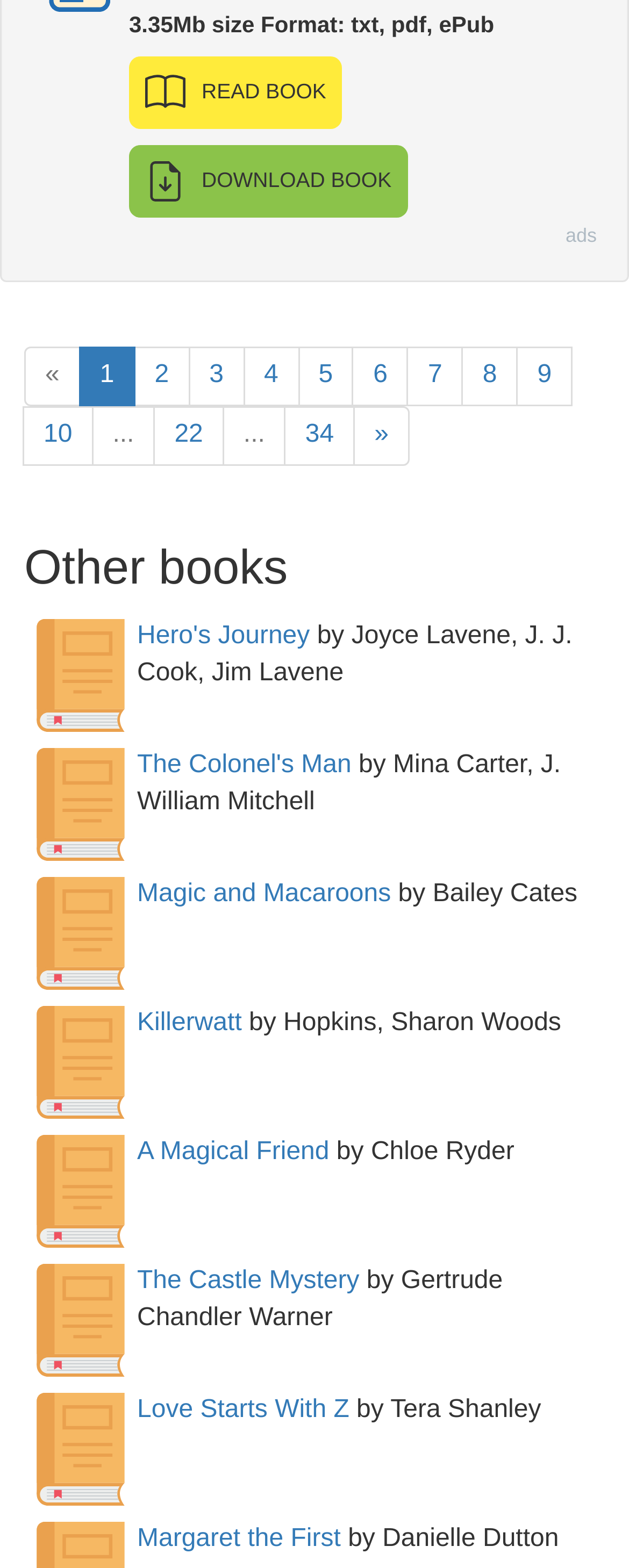Please look at the image and answer the question with a detailed explanation: What is the navigation purpose of the '«' and '»' links?

The '«' and '»' links are navigation elements that allow users to move to previous and next pages, respectively, suggesting that there are more book recommendations or content beyond the current page.